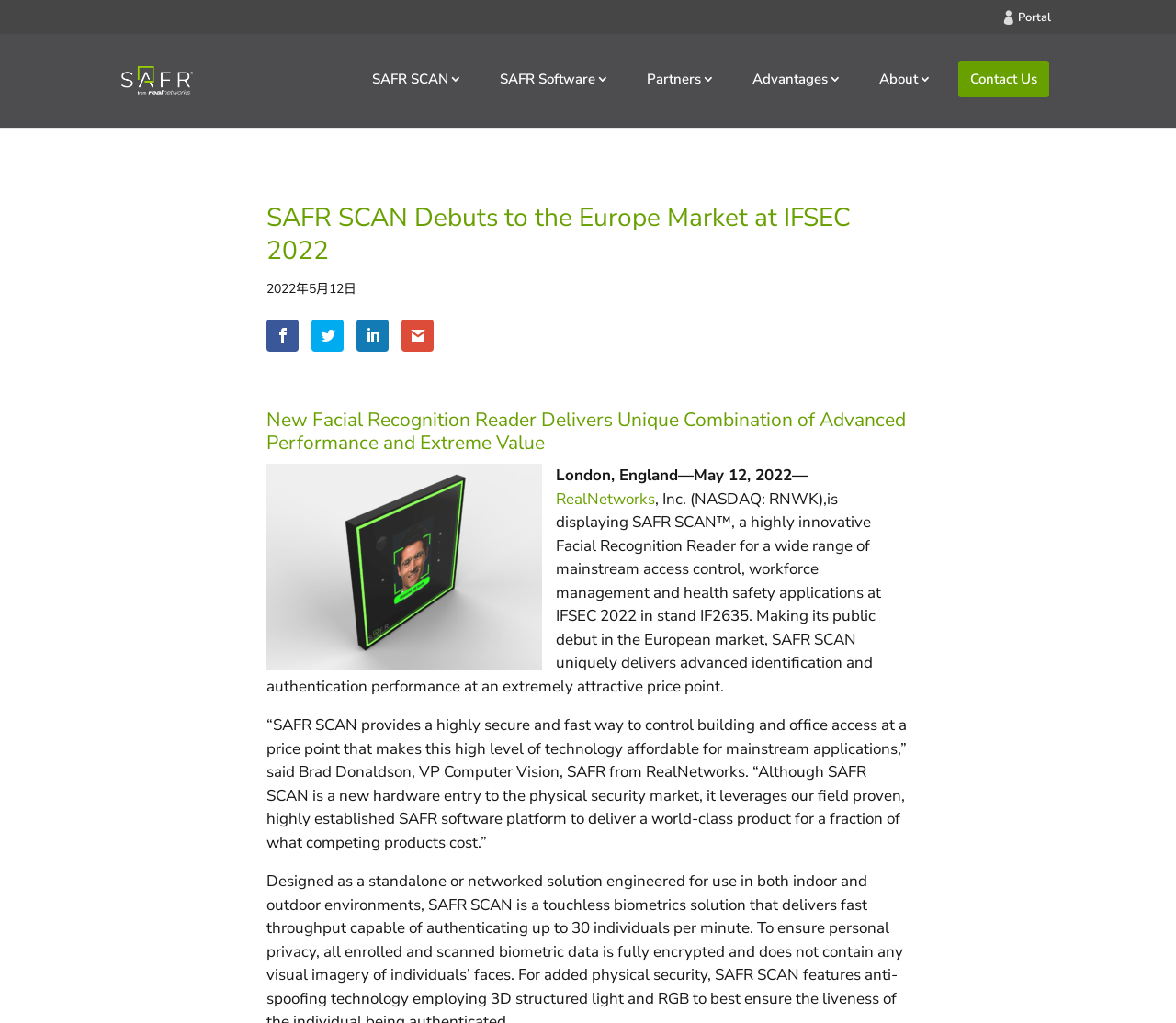Locate the bounding box coordinates of the area where you should click to accomplish the instruction: "Visit RealNetworks website".

[0.473, 0.477, 0.557, 0.498]